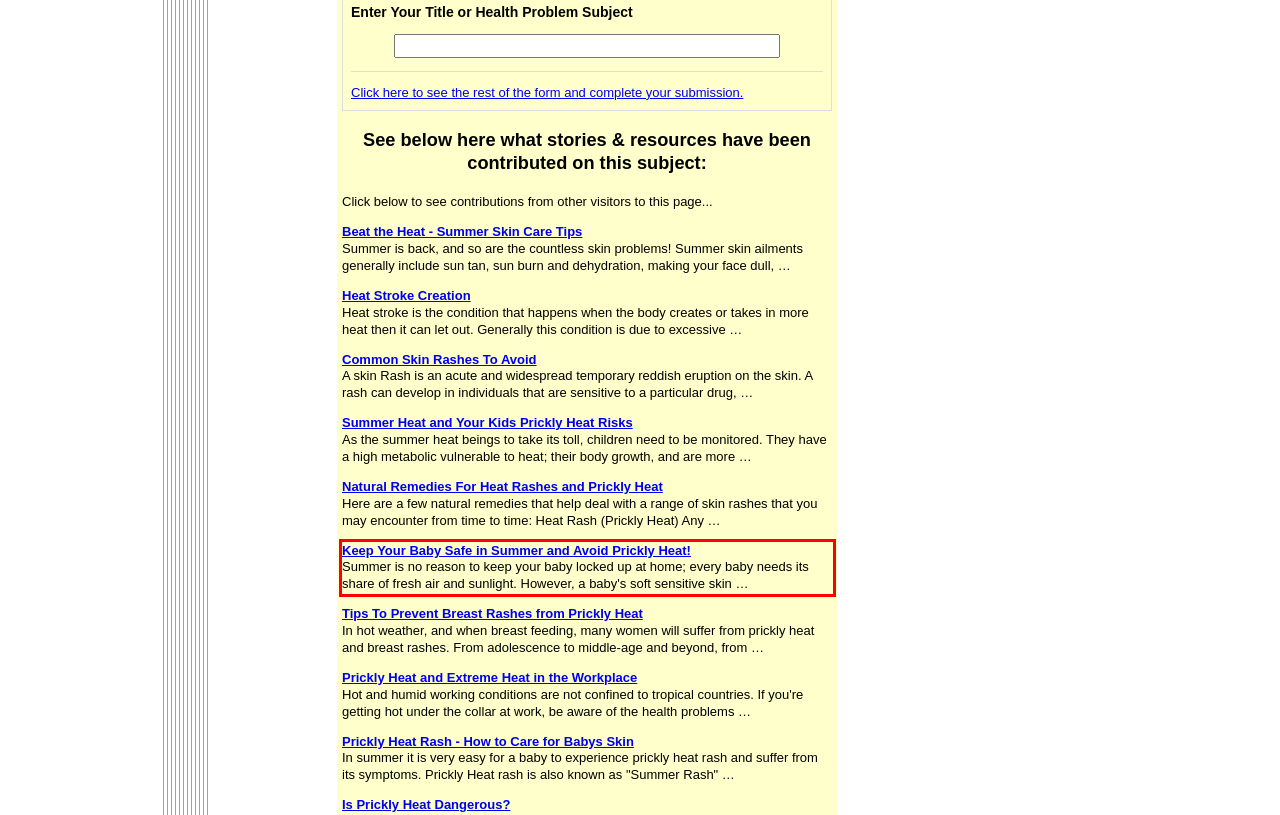Given a webpage screenshot, locate the red bounding box and extract the text content found inside it.

Keep Your Baby Safe in Summer and Avoid Prickly Heat! Summer is no reason to keep your baby locked up at home; every baby needs its share of fresh air and sunlight. However, a baby's soft sensitive skin …